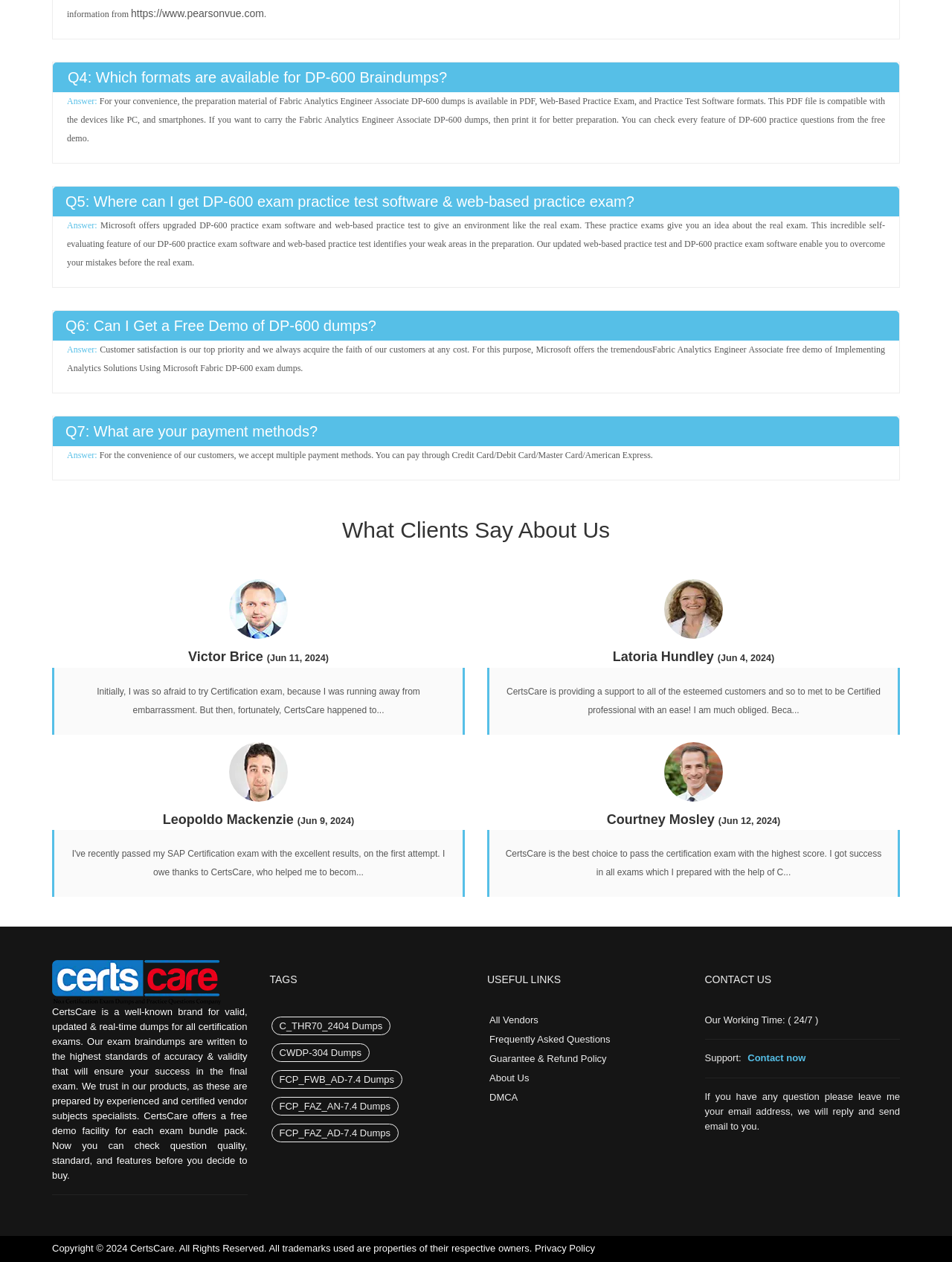Highlight the bounding box coordinates of the region I should click on to meet the following instruction: "Click the 'CertsCare' link".

[0.055, 0.761, 0.26, 0.796]